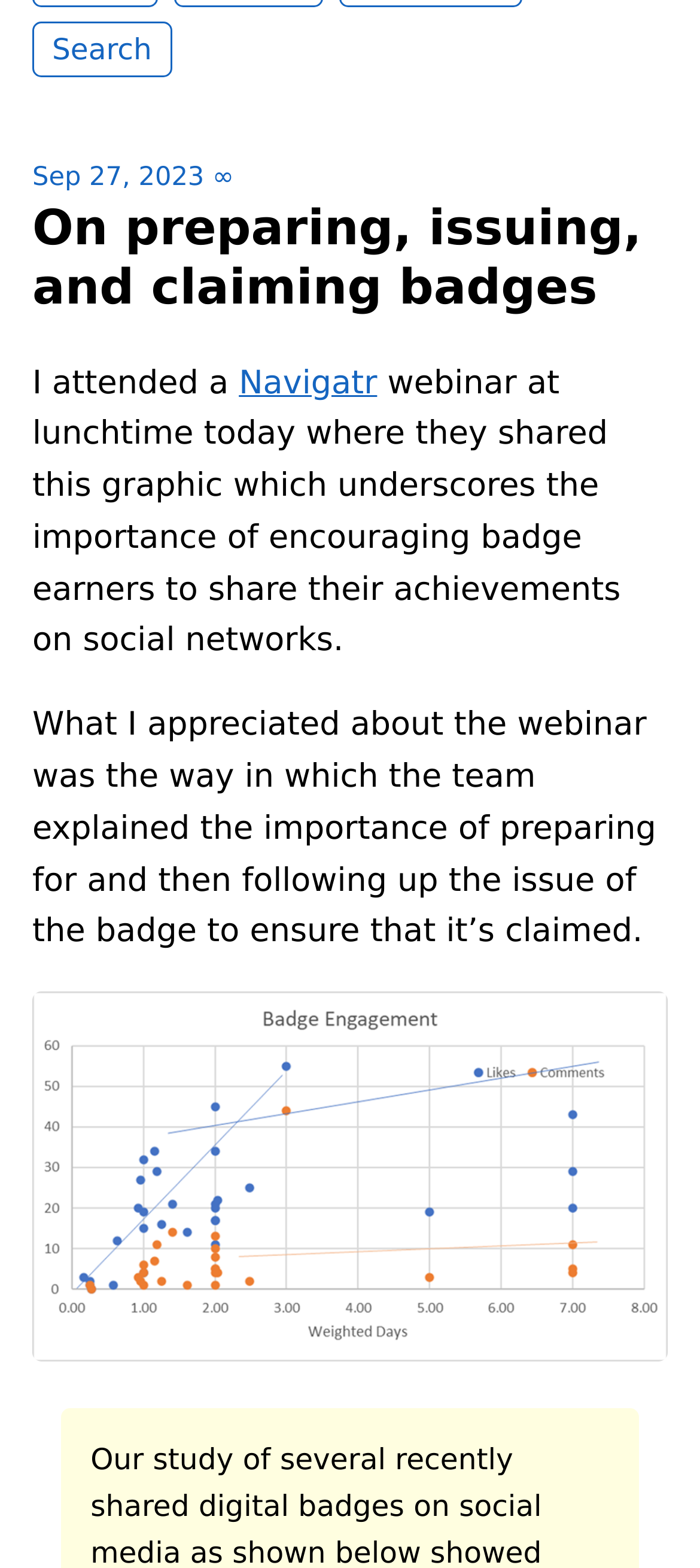Please find the bounding box for the UI element described by: "Sep 27, 2023 ∞".

[0.046, 0.104, 0.334, 0.122]